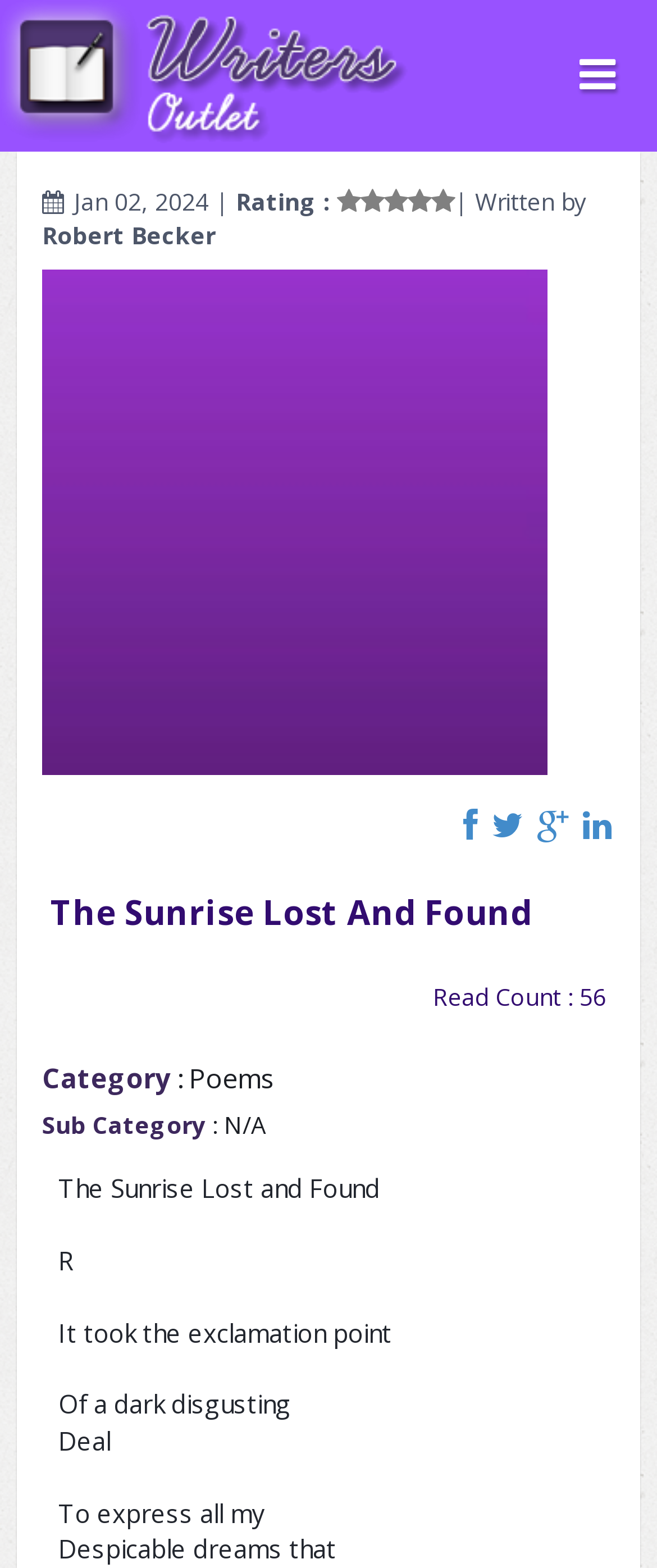Locate the bounding box of the UI element described in the following text: "title="Twitter share"".

[0.749, 0.517, 0.797, 0.538]